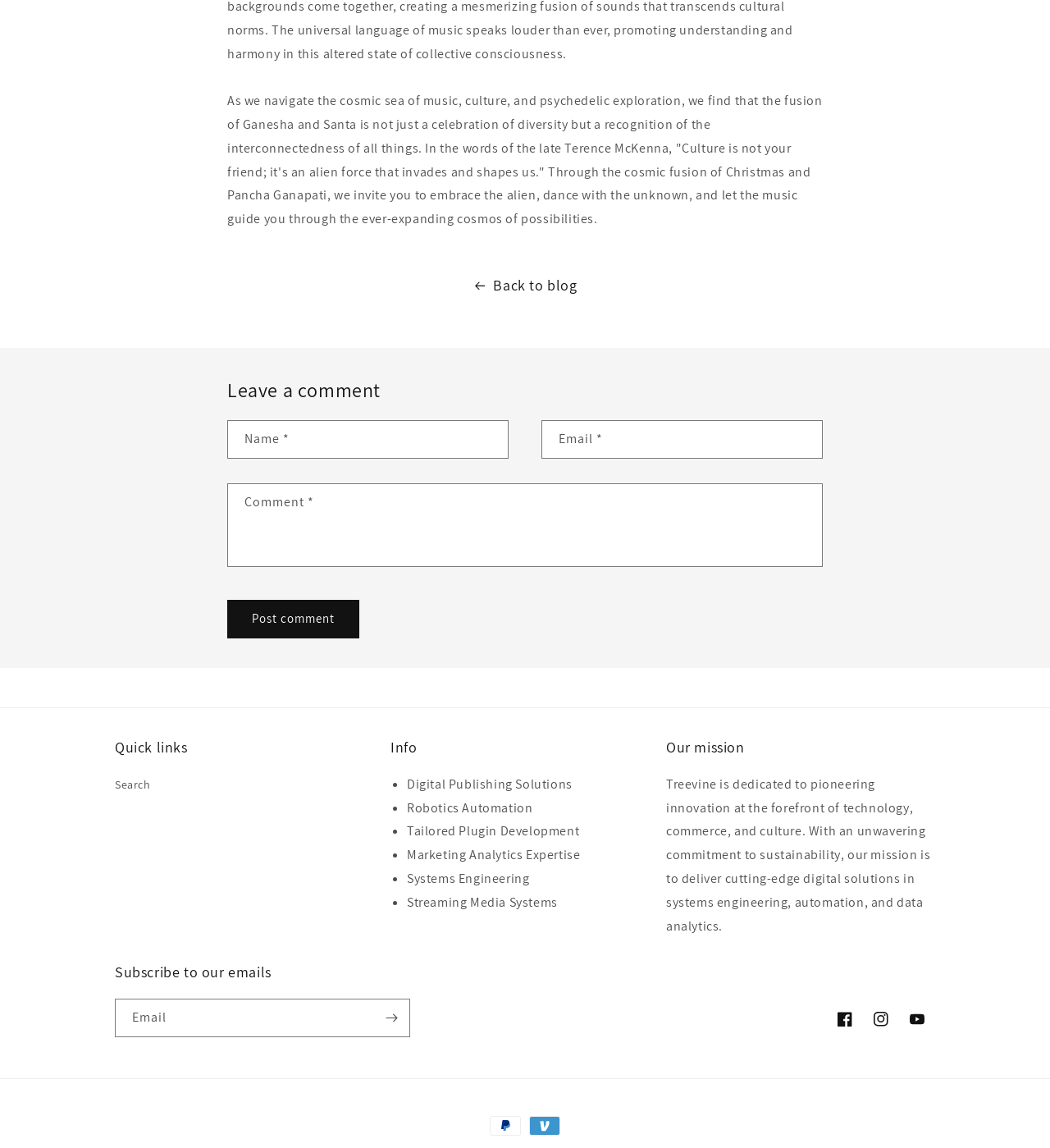Determine the coordinates of the bounding box that should be clicked to complete the instruction: "Leave a comment". The coordinates should be represented by four float numbers between 0 and 1: [left, top, right, bottom].

[0.216, 0.329, 0.784, 0.351]